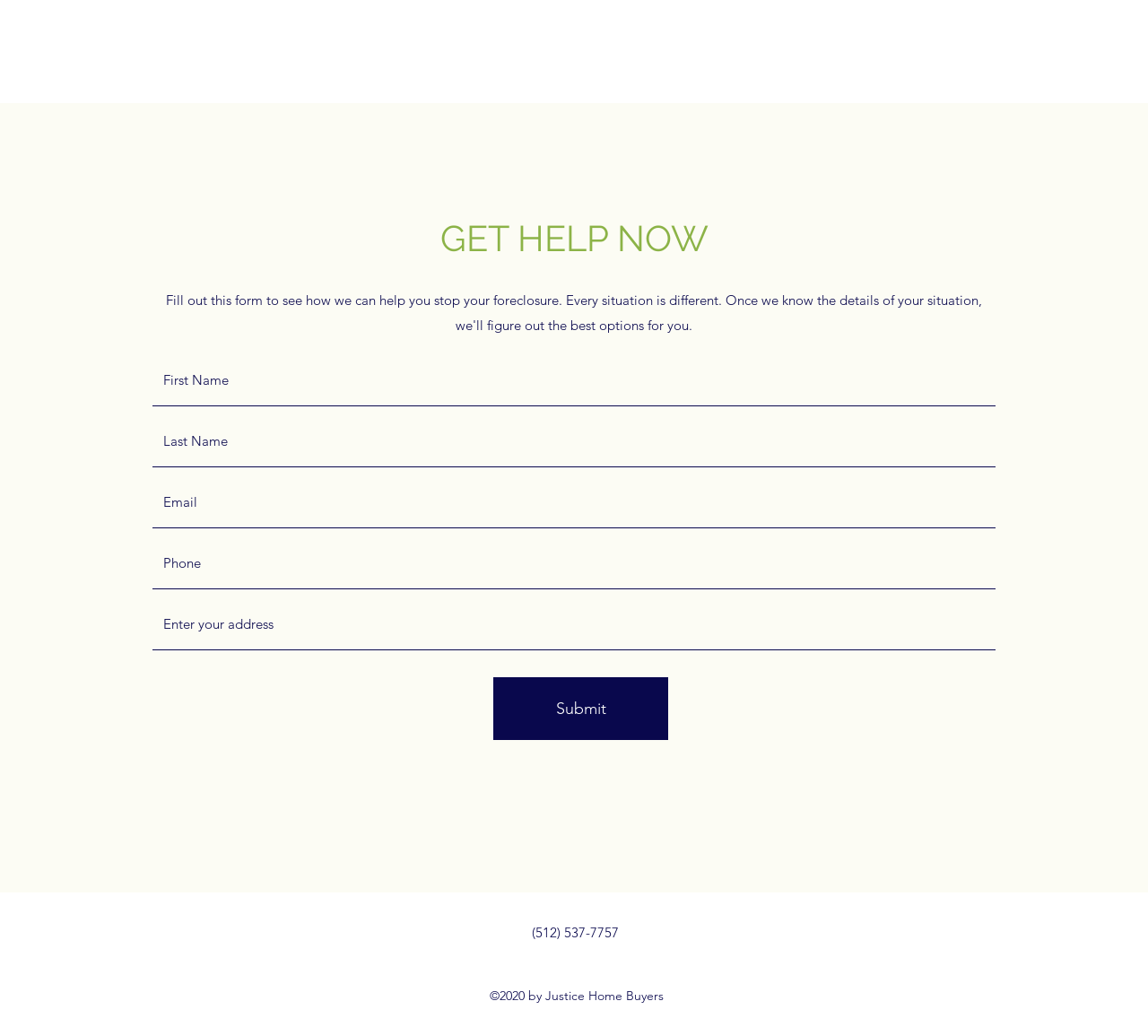Using the information in the image, could you please answer the following question in detail:
What is the phone number provided on the webpage?

The phone number is displayed as a StaticText element on the webpage, which can be used to contact the organization or company providing support.